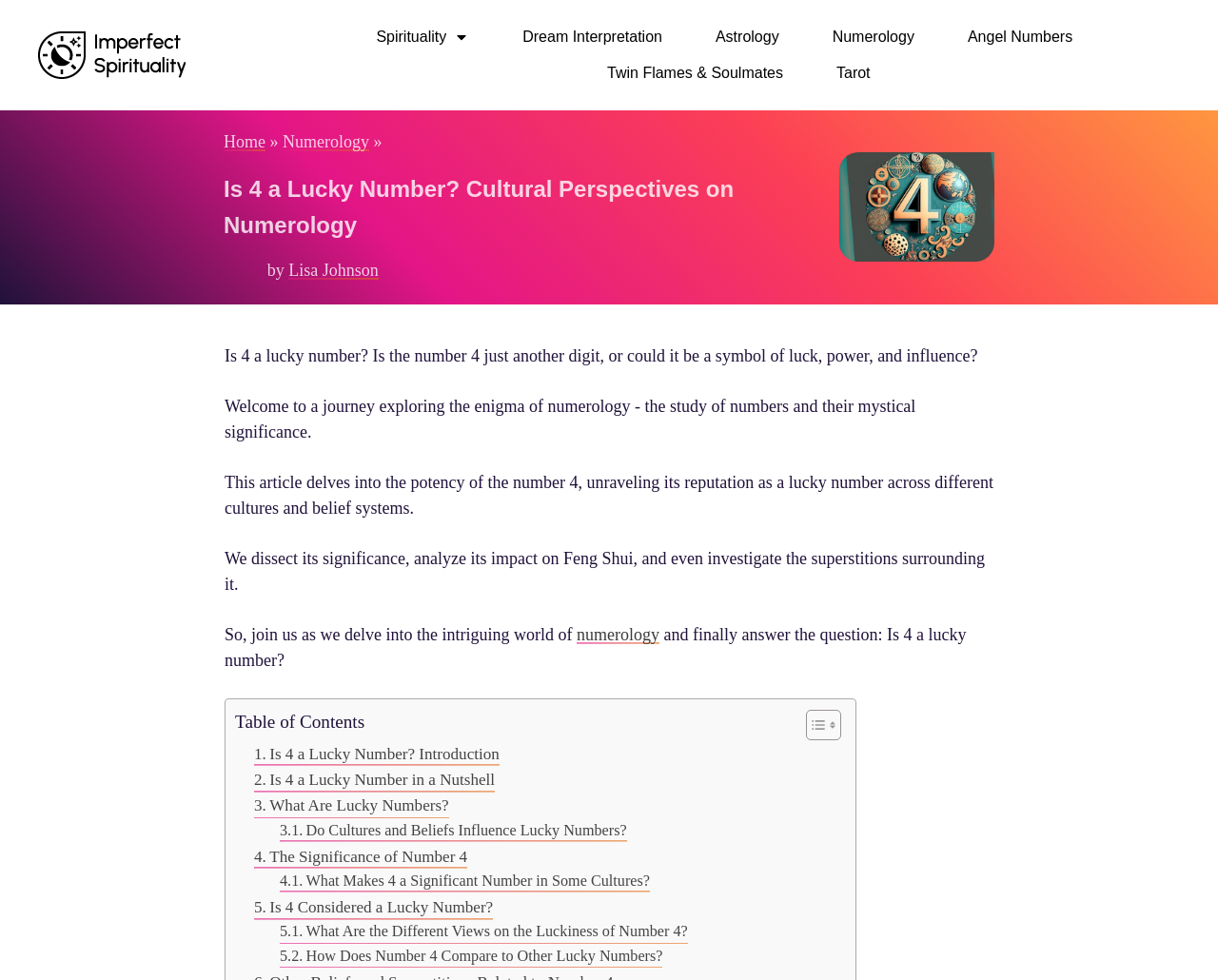Identify the bounding box for the UI element described as: "Forums and Events". Ensure the coordinates are four float numbers between 0 and 1, formatted as [left, top, right, bottom].

None